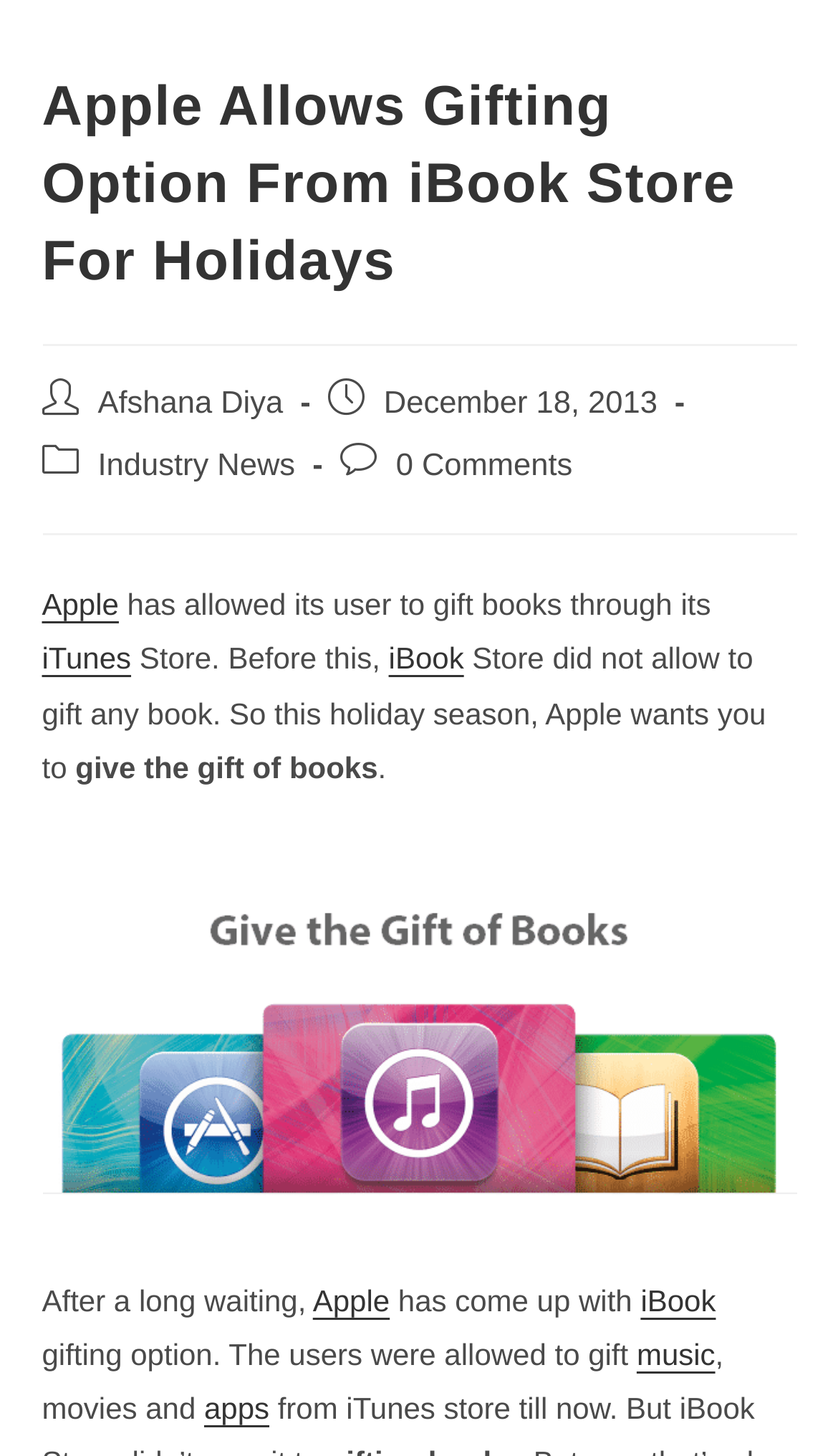Identify the bounding box coordinates for the UI element described as: "Industry News".

[0.117, 0.308, 0.352, 0.331]